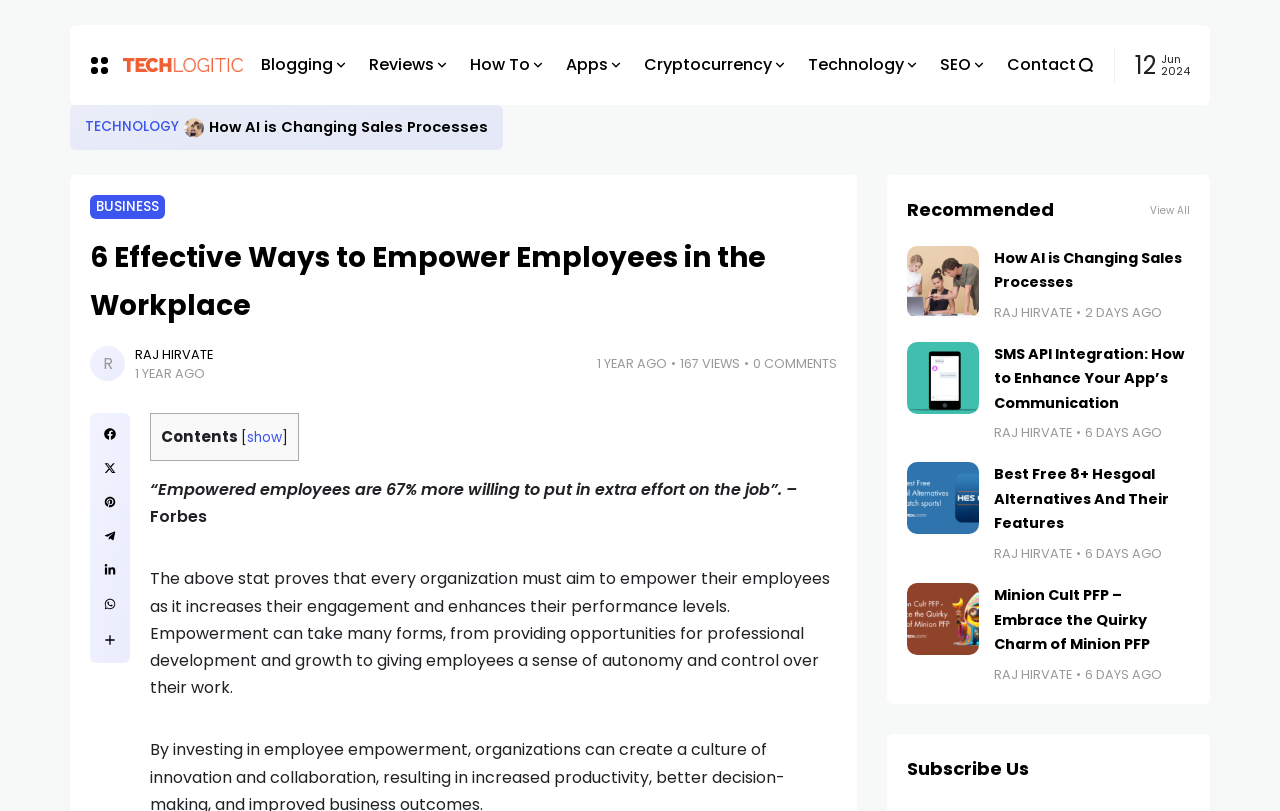Determine the bounding box coordinates for the element that should be clicked to follow this instruction: "Click on the 'CONTACT' link". The coordinates should be given as four float numbers between 0 and 1, in the format [left, top, right, bottom].

[0.787, 0.033, 0.841, 0.128]